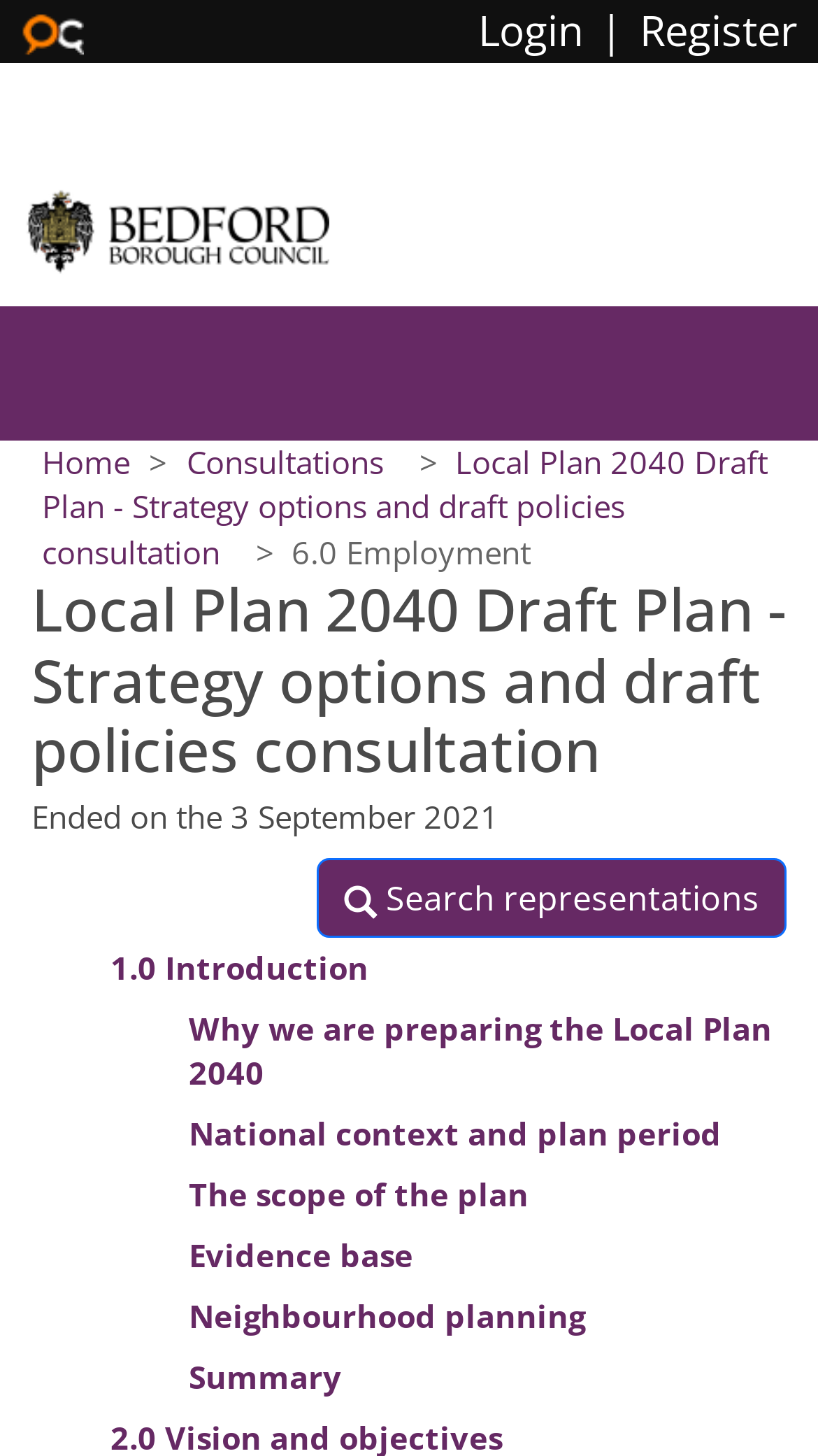Detail the various sections and features of the webpage.

The webpage is about the Bedford Borough Council's Local Plan 2040 Draft Plan, specifically the strategy options and draft policies consultation. At the top, there is a navigation bar with the OpusConsult logo on the left and login and register links on the right. Below the navigation bar, there is a Bedford Borough council logo.

The main content area is divided into sections. On the top-left, there is a breadcrumb navigation with links to Home, Consultations, and the current page. Below the breadcrumb, there is a heading that displays the title of the consultation. Next to the heading, there is a text indicating that the consultation has ended on September 3, 2021.

On the right side of the main content area, there is a search button labeled "Search representations". Below the search button, there are seven links to different sections of the consultation, including Introduction, Why we are preparing the Local Plan 2040, National context and plan period, The scope of the plan, Evidence base, Neighbourhood planning, and Summary. These links are arranged vertically, with the Introduction link at the top and the Summary link at the bottom.